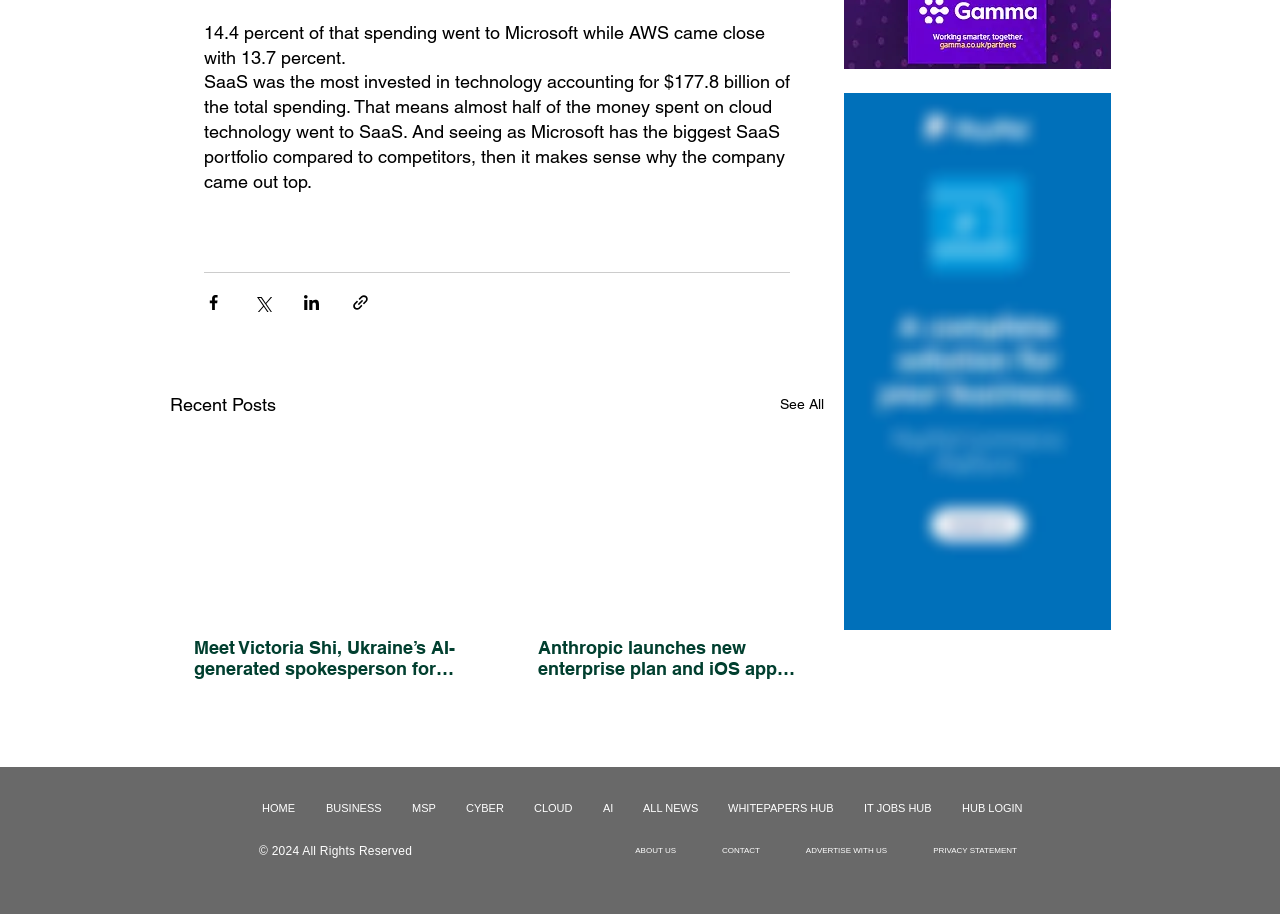Respond concisely with one word or phrase to the following query:
What is the most invested in technology?

SaaS